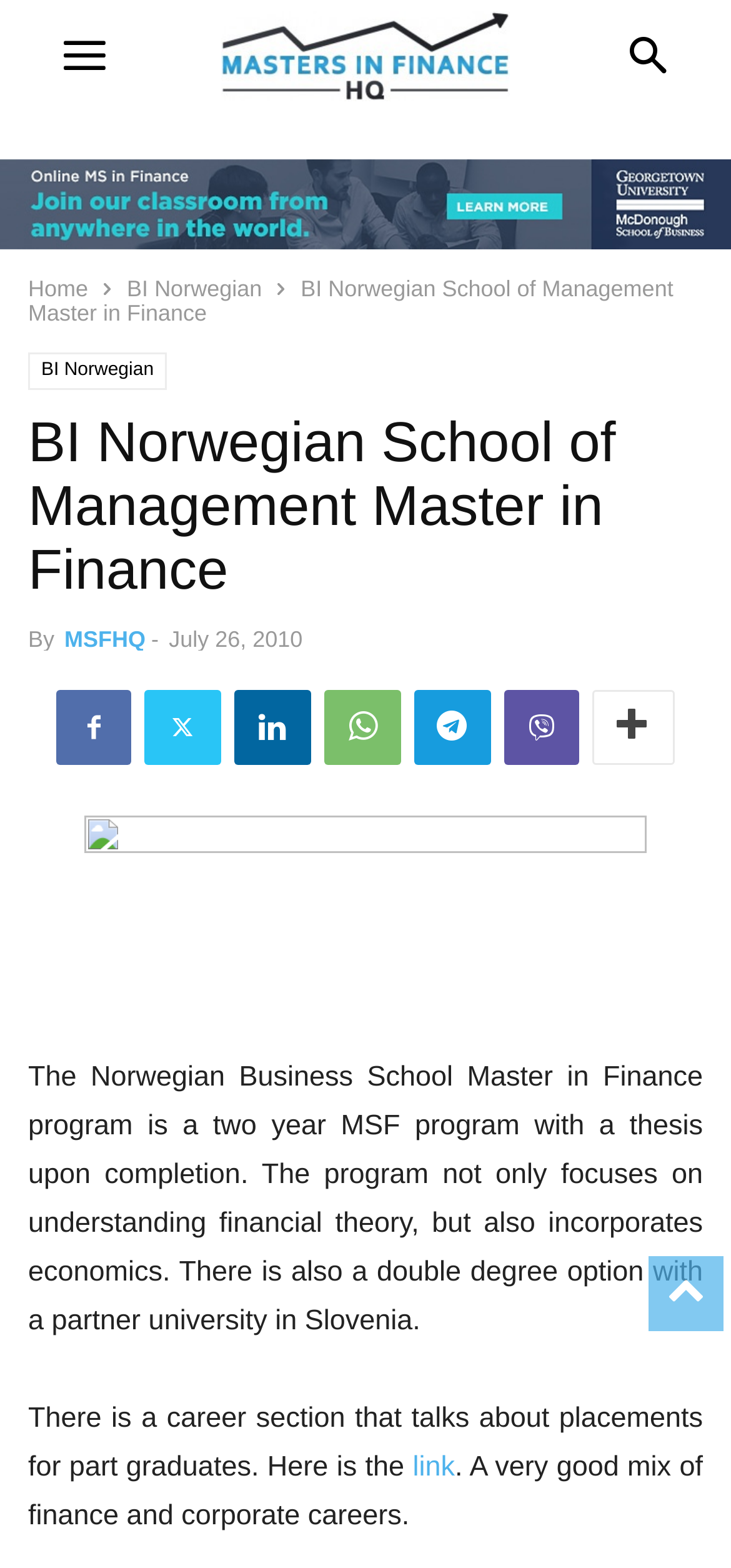Kindly determine the bounding box coordinates for the clickable area to achieve the given instruction: "Go to the Home page".

[0.038, 0.176, 0.121, 0.193]